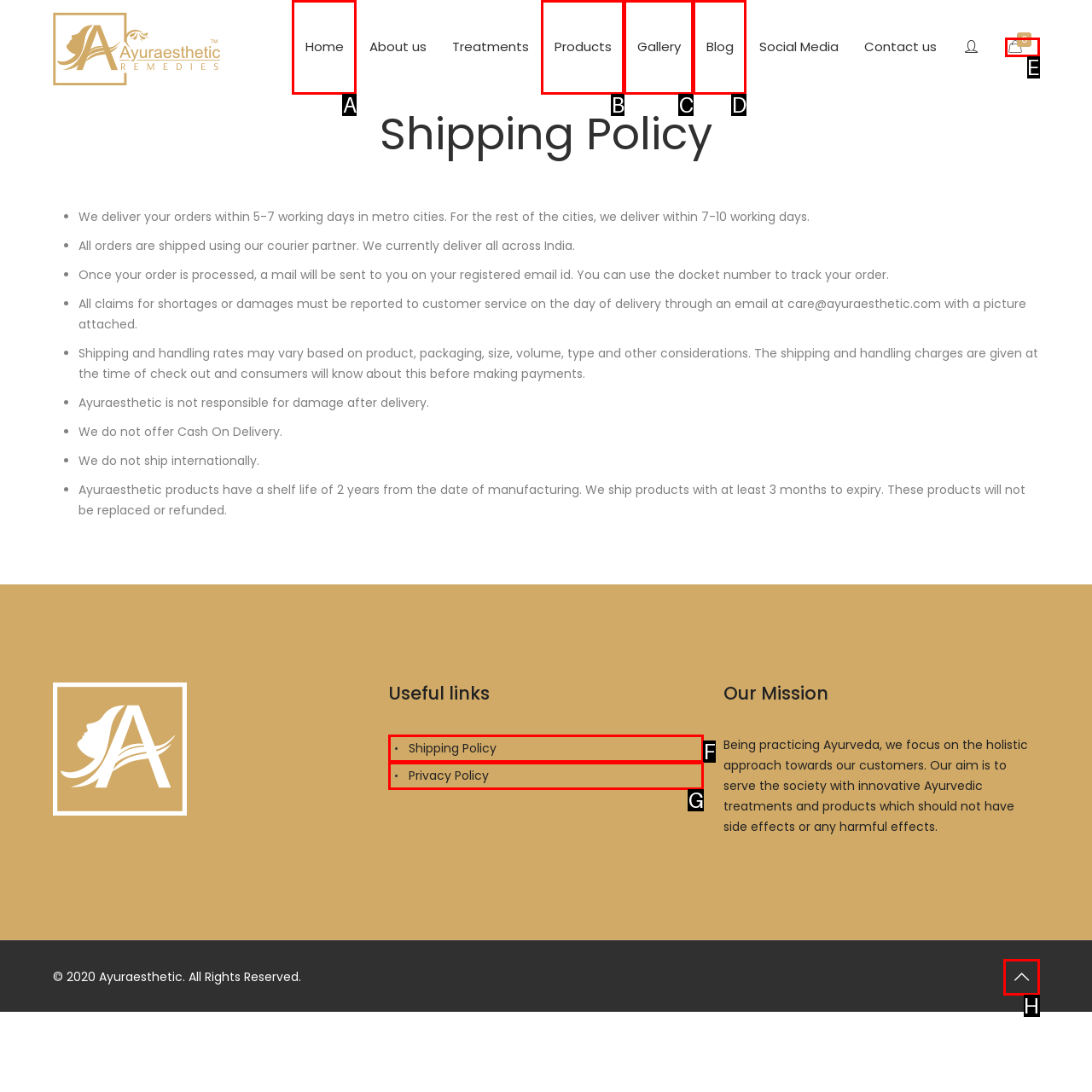From the given choices, determine which HTML element aligns with the description: Gallery Respond with the letter of the appropriate option.

C